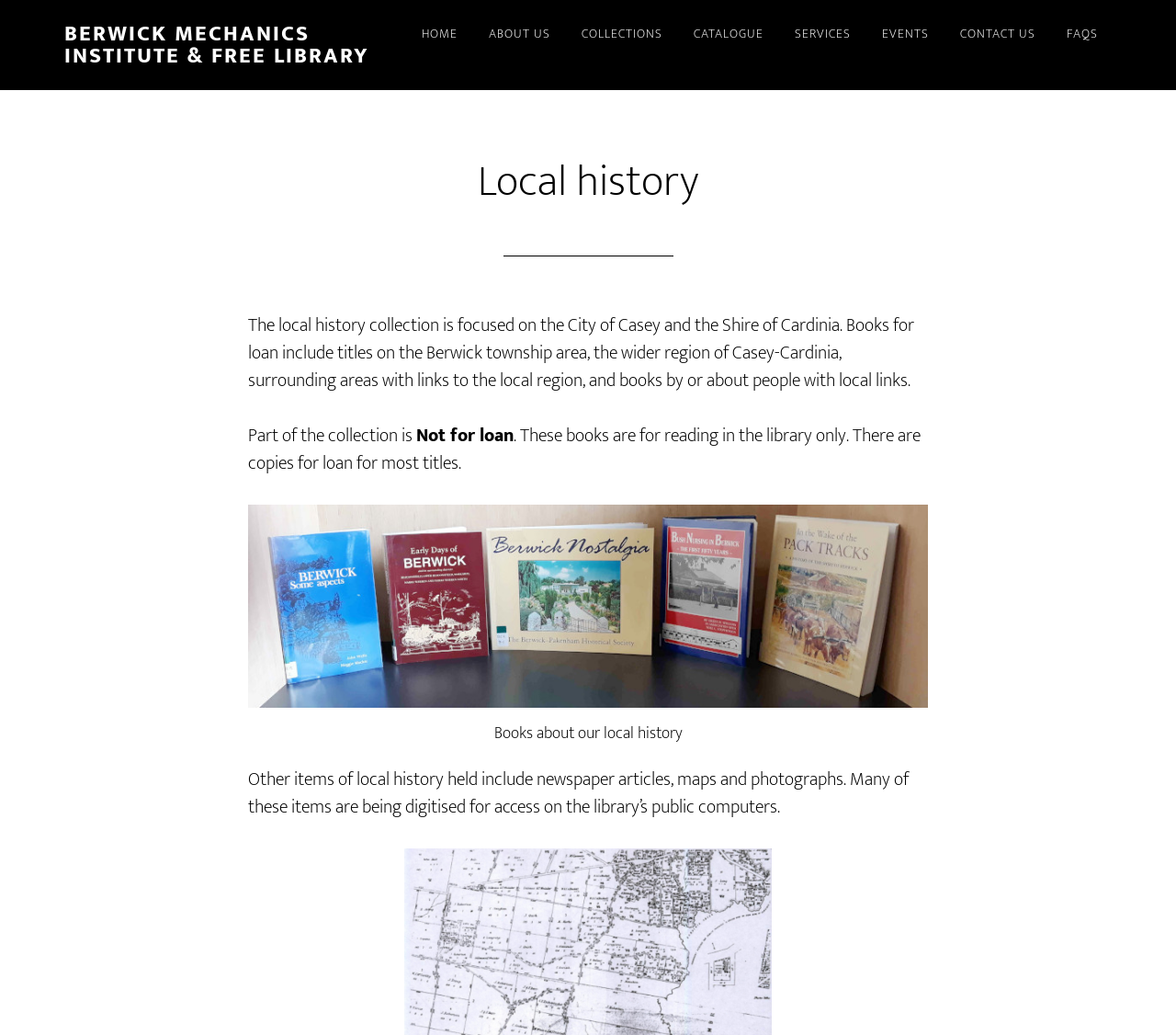Use a single word or phrase to answer the question: 
What is the purpose of the 'Not for loan' section?

For reading in the library only